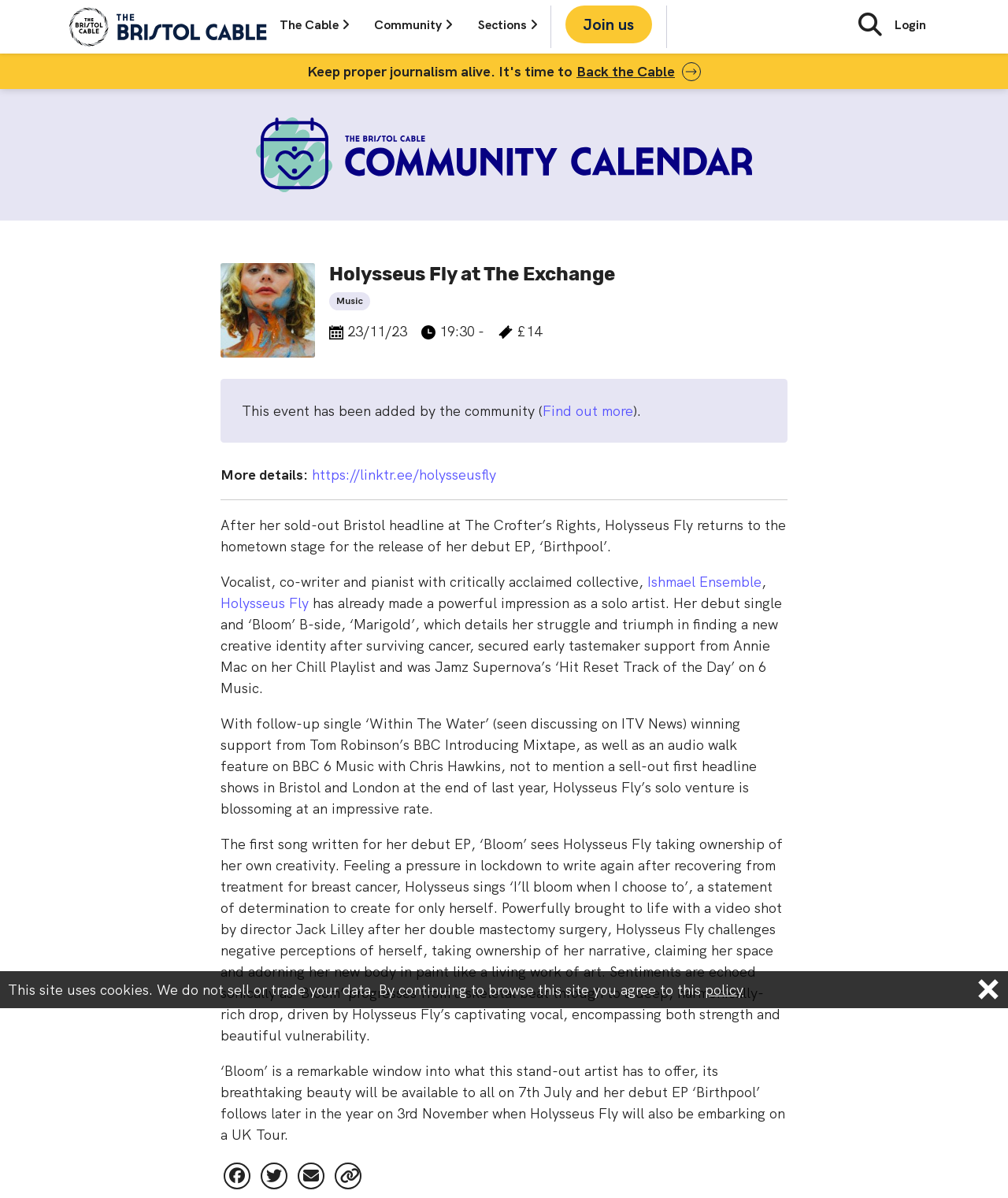Determine the heading of the webpage and extract its text content.

Get the essential stories you won’t find anywhere else